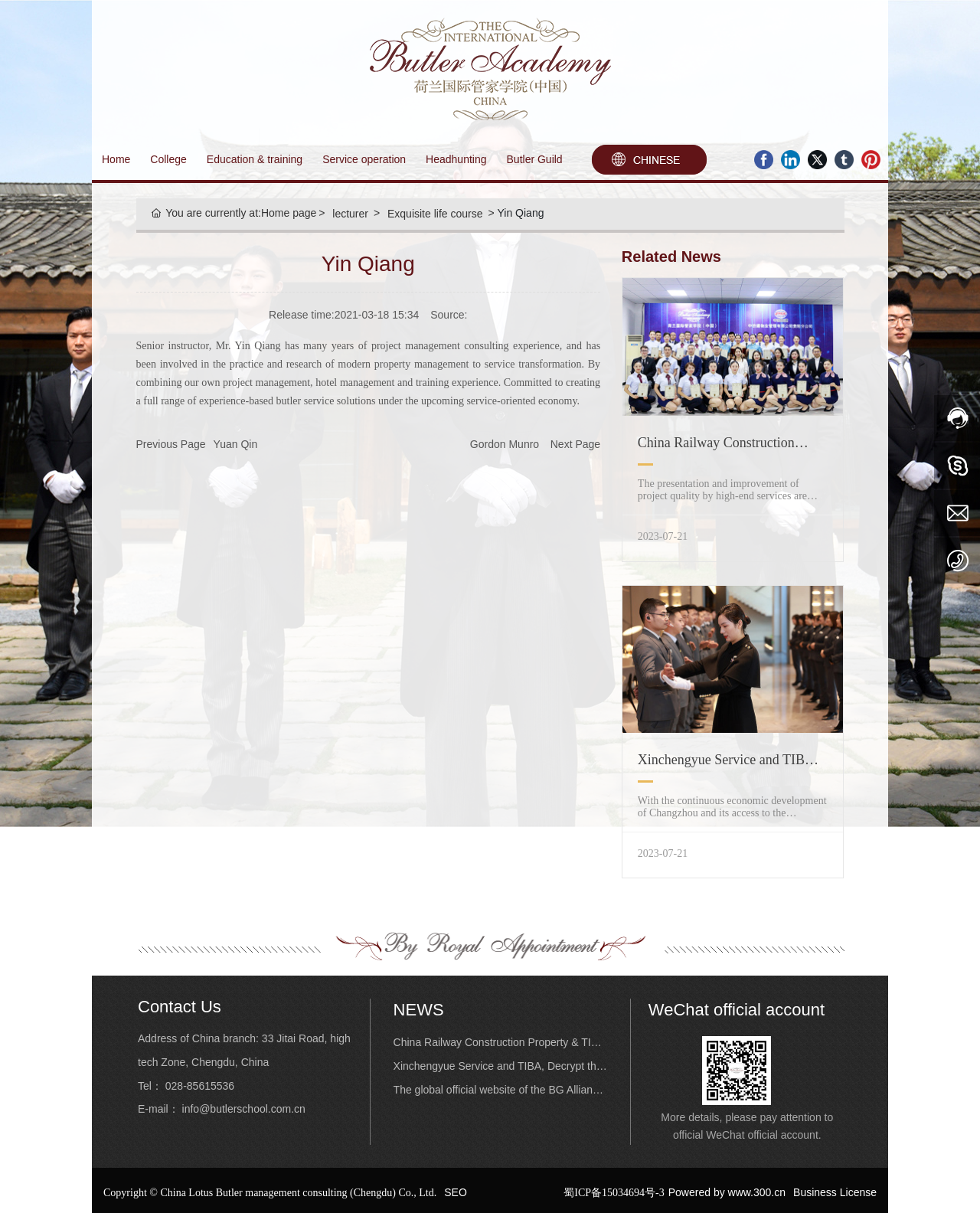Please identify the coordinates of the bounding box that should be clicked to fulfill this instruction: "Follow the WeChat official account".

[0.716, 0.854, 0.787, 0.911]